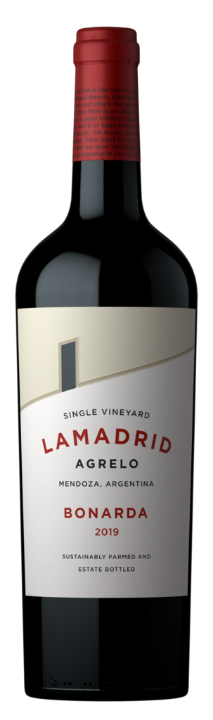What is emphasized on the label of the wine?
Based on the image, give a concise answer in the form of a single word or short phrase.

Sustainable farming practices and estate bottling